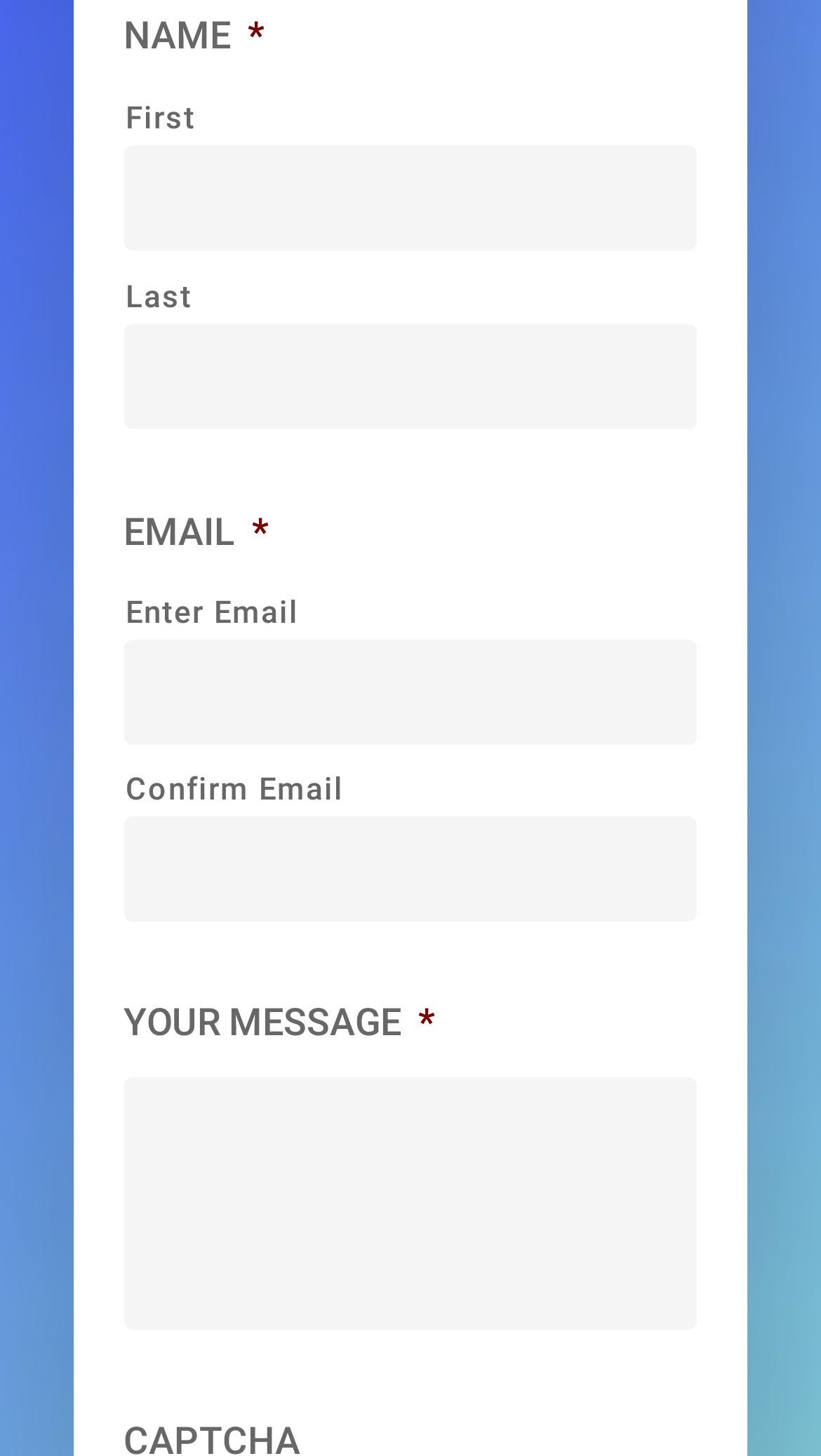Answer the question in a single word or phrase:
What is the label of the last text field?

YOUR MESSAGE